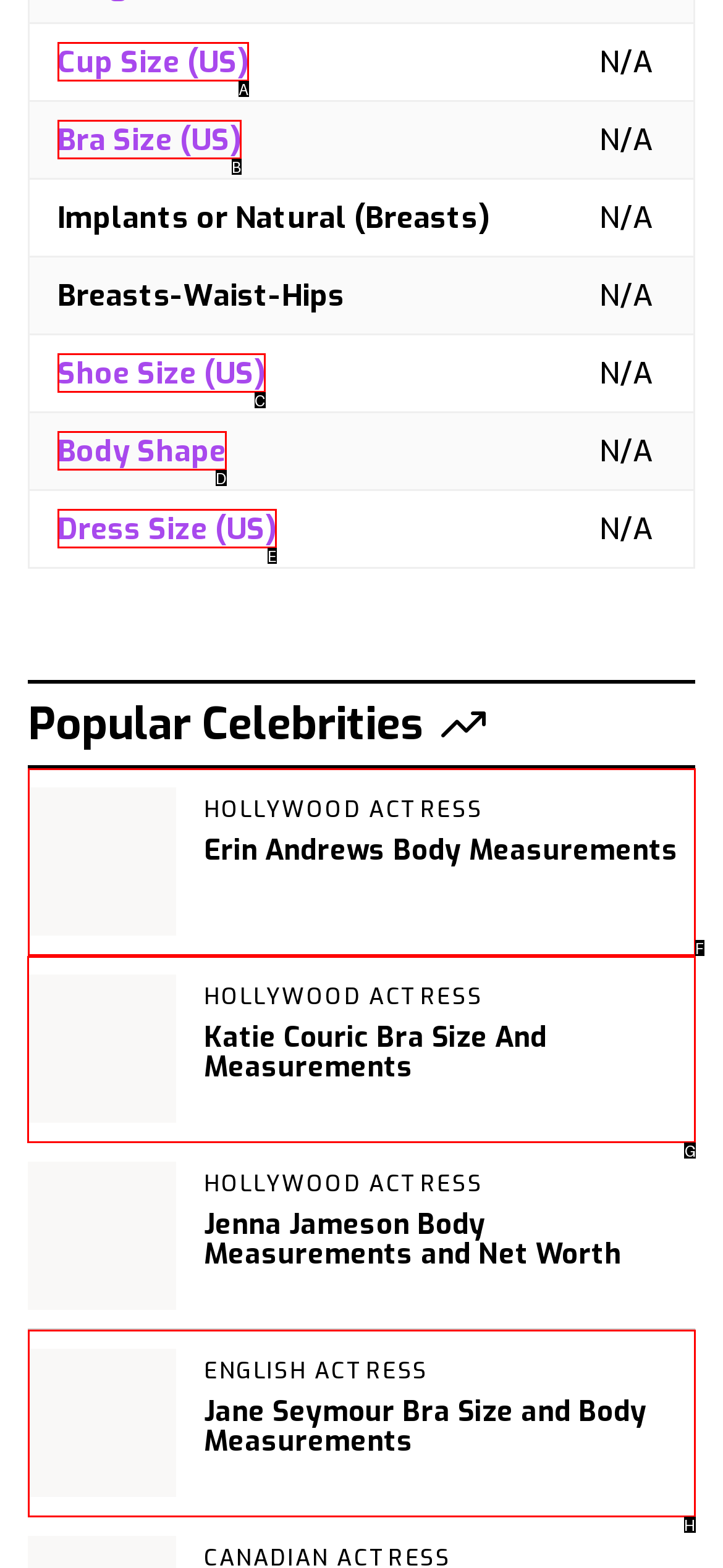Tell me which one HTML element I should click to complete this task: Read Katie Couric Bra Size And Measurements Answer with the option's letter from the given choices directly.

G